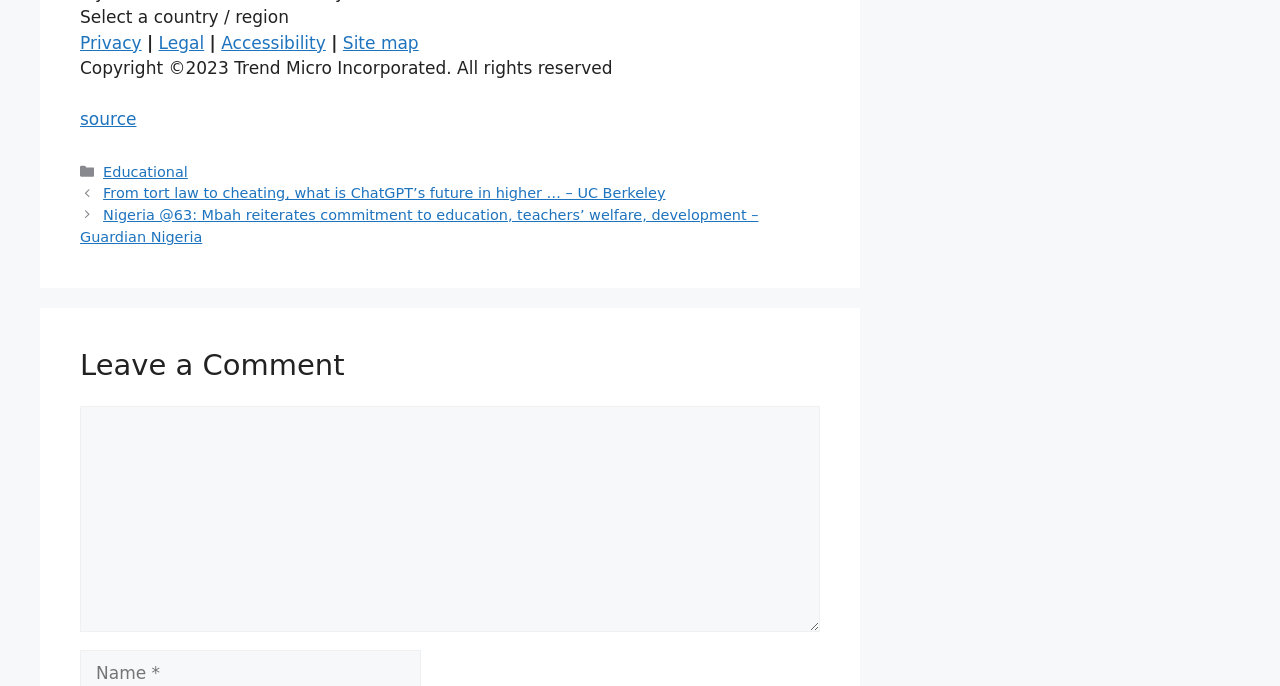Please determine the bounding box coordinates of the element to click on in order to accomplish the following task: "Select a country or region". Ensure the coordinates are four float numbers ranging from 0 to 1, i.e., [left, top, right, bottom].

[0.062, 0.01, 0.226, 0.04]